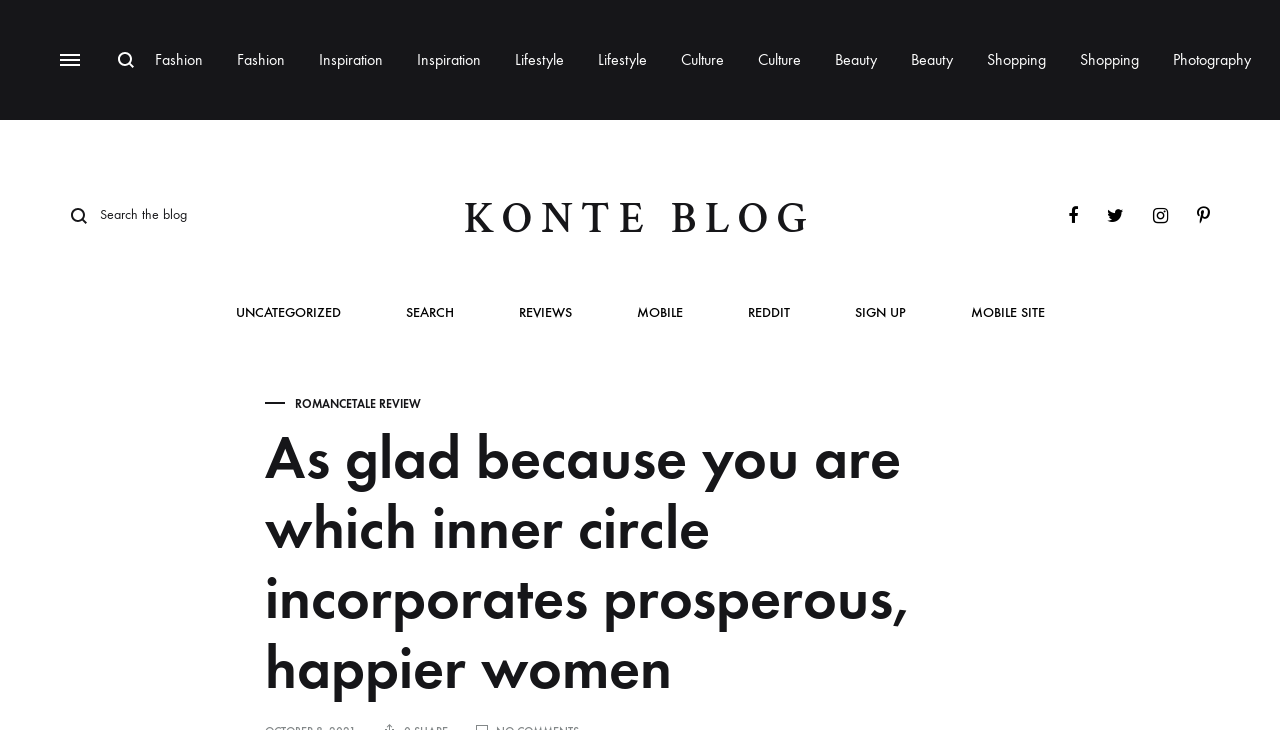Describe all the key features of the webpage in detail.

This webpage appears to be a blog or online magazine focused on lifestyle and entertainment topics. At the top of the page, there is a horizontal navigation menu with 10 links, each labeled with a different category such as "Fashion", "Inspiration", "Lifestyle", and "Beauty". These links are duplicated, with two identical links side by side for each category.

Below the navigation menu, there is a large image that takes up a significant portion of the top section of the page. To the right of the image, there is a heading that reads "KONTE BLOG". 

Further down the page, there are several links to social media platforms, including Facebook, Twitter, Instagram, and Pinterest. These links are arranged horizontally and are accompanied by their respective icons.

On the left side of the page, there is a vertical menu with 7 links, including "UNCATEGORIZED", "SEARCH", "REVIEWS", and "SIGN UP". Below this menu, there is a link to a specific article or review, titled "ROMANCETALE REVIEW".

The main content of the page appears to be a block of text that spans the width of the page. The text is a brief introduction or welcome message, and it reads "As glad because you are which inner circle incorporates prosperous, happier women". 

There are also several other links scattered throughout the page, including "gameboy roms", "elf bar optom", and "ukrasheniye iz serebra", which appear to be unrelated to the main content of the page.